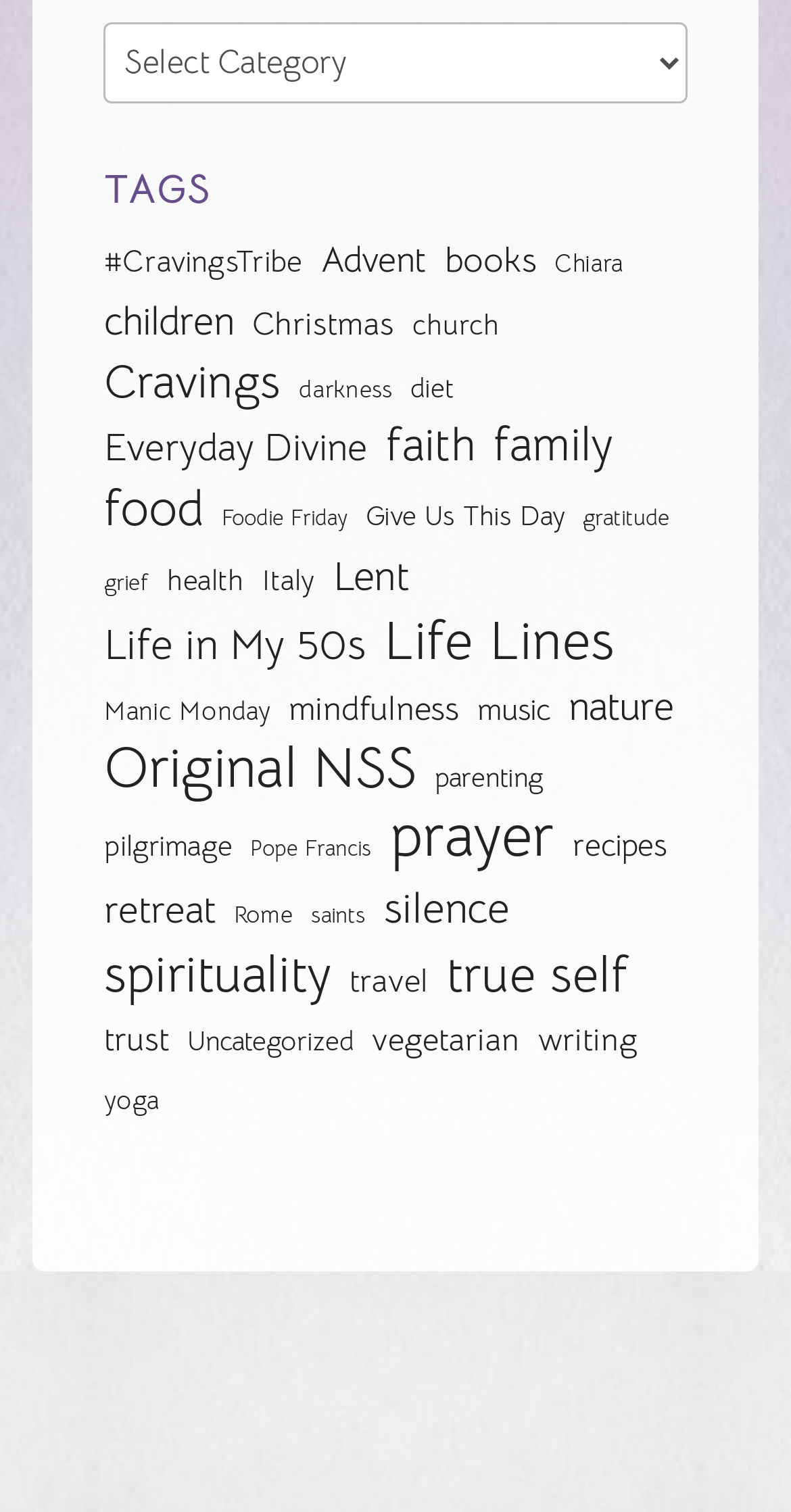Please determine the bounding box coordinates of the clickable area required to carry out the following instruction: "View CravingsTribe posts". The coordinates must be four float numbers between 0 and 1, represented as [left, top, right, bottom].

[0.132, 0.154, 0.383, 0.193]